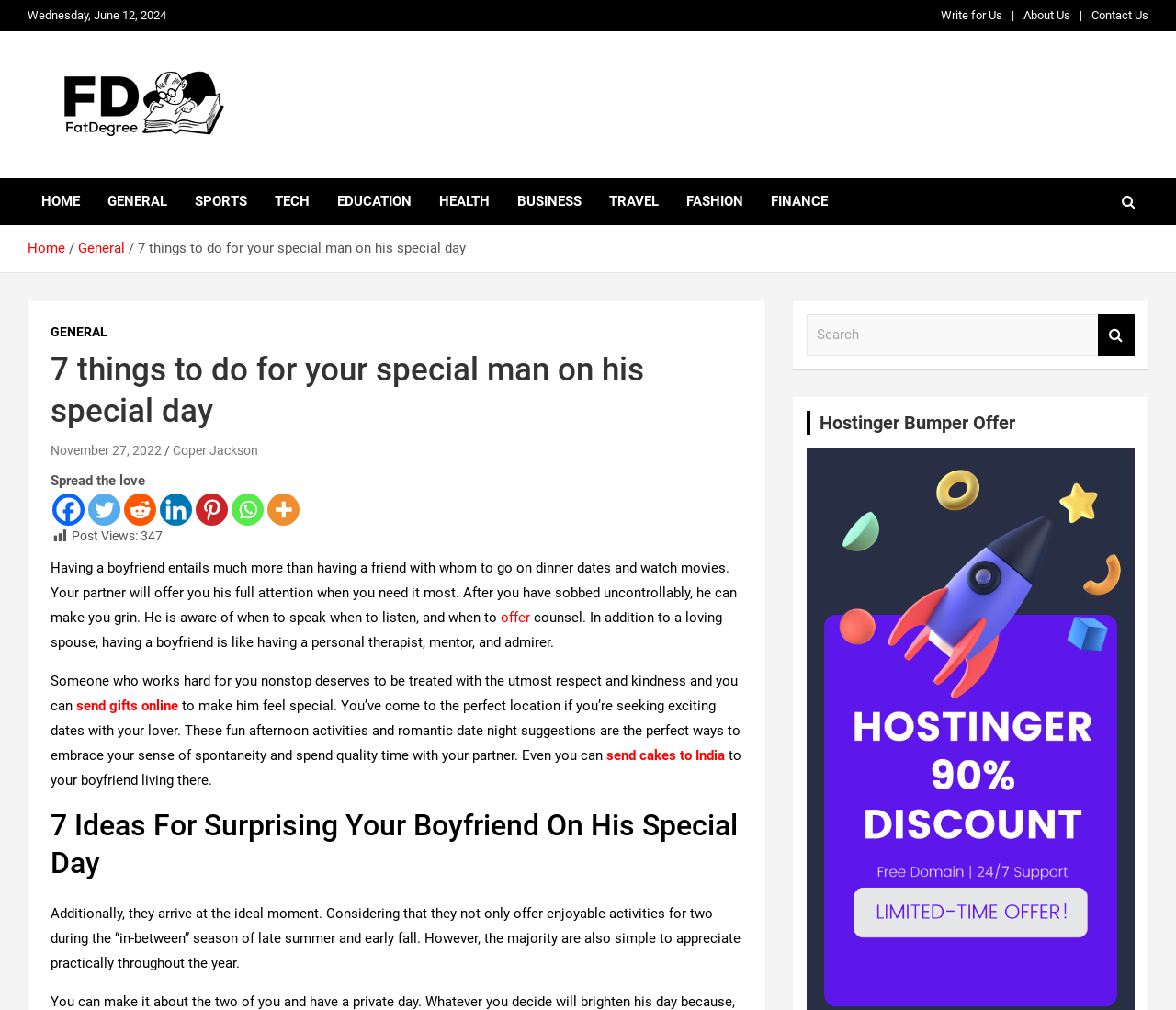What is the purpose of having a boyfriend? Using the information from the screenshot, answer with a single word or phrase.

Personal therapist, mentor, and admirer